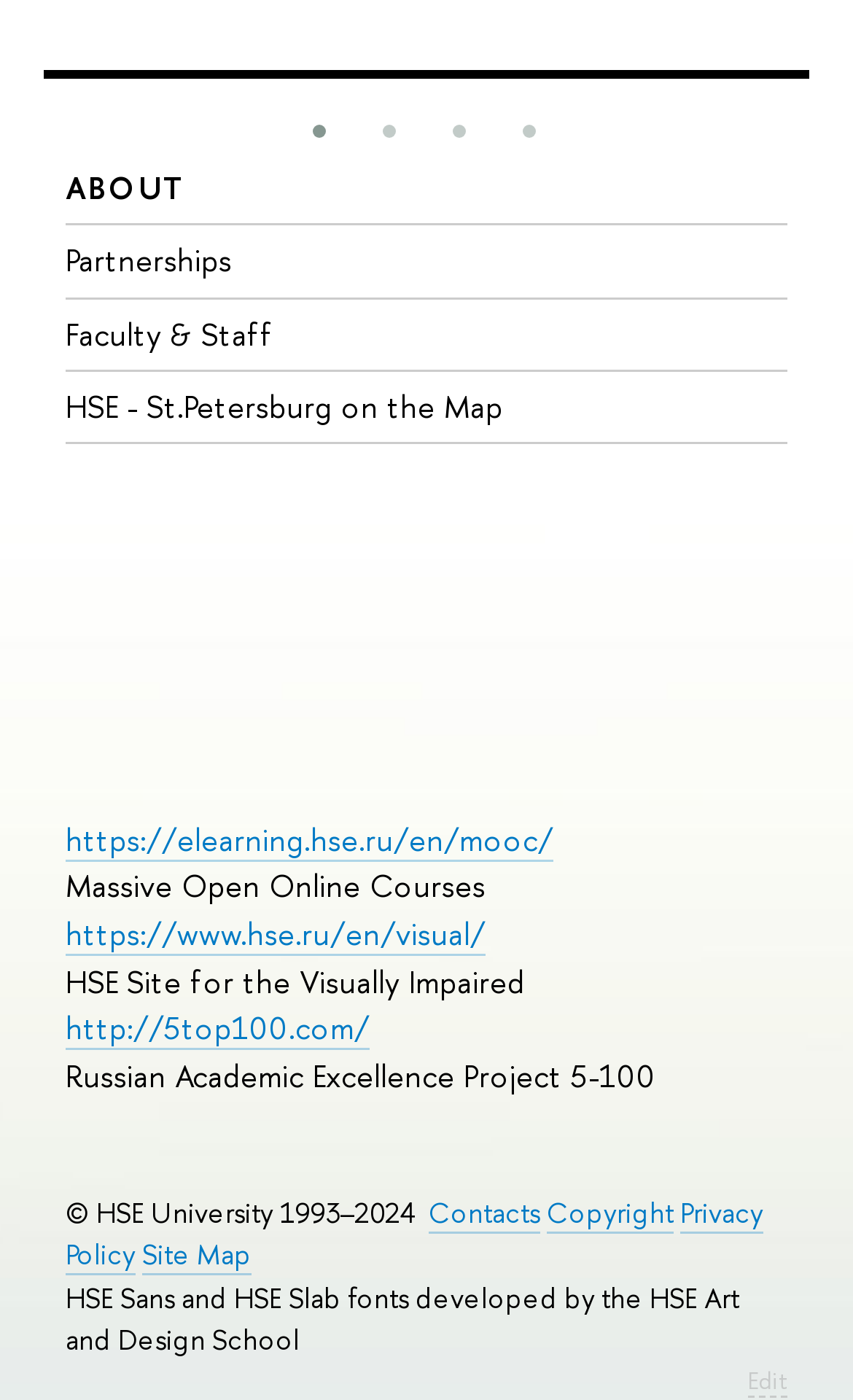Using the given element description, provide the bounding box coordinates (top-left x, top-left y, bottom-right x, bottom-right y) for the corresponding UI element in the screenshot: Site Map

[0.167, 0.883, 0.295, 0.911]